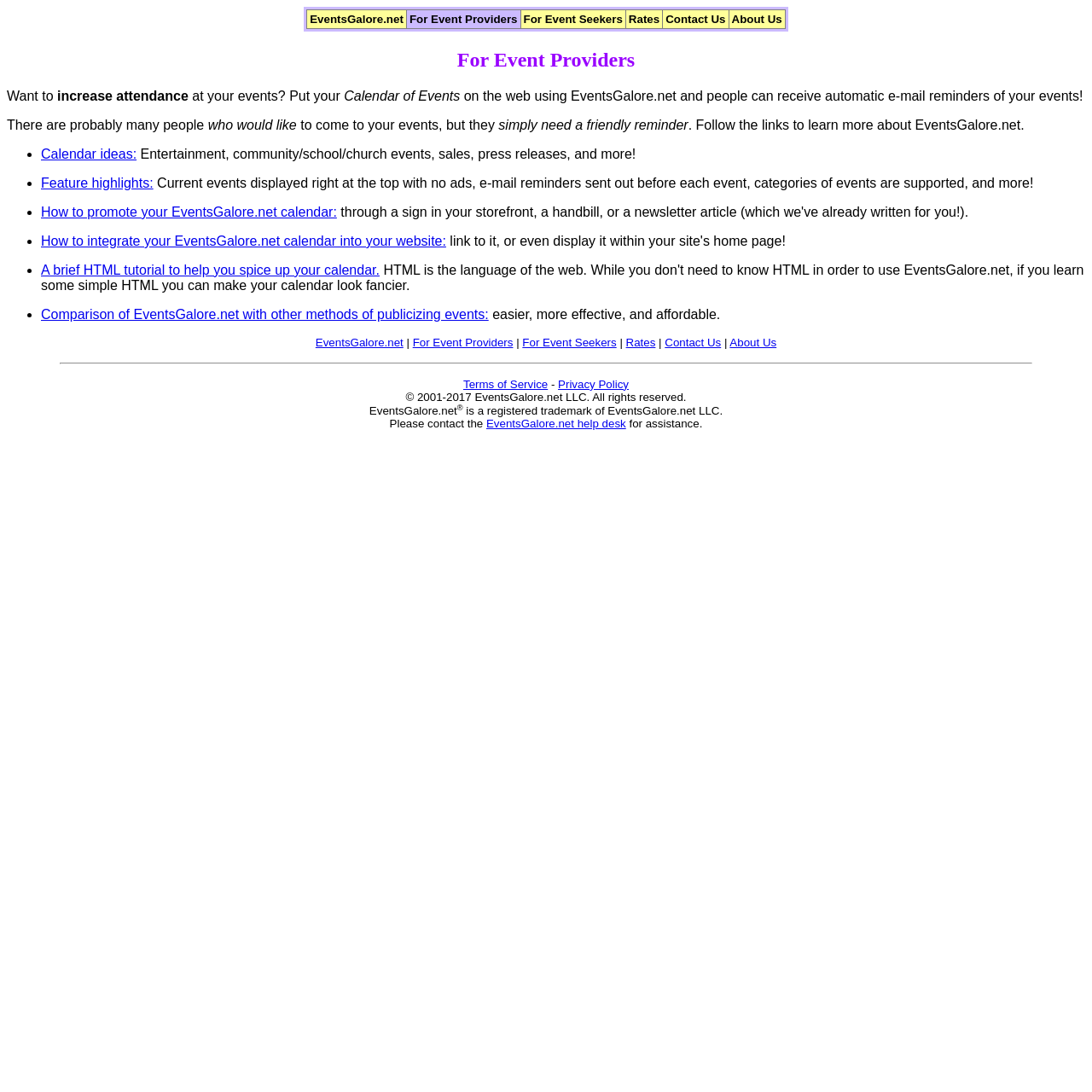Can you pinpoint the bounding box coordinates for the clickable element required for this instruction: "Go to previous post"? The coordinates should be four float numbers between 0 and 1, i.e., [left, top, right, bottom].

None